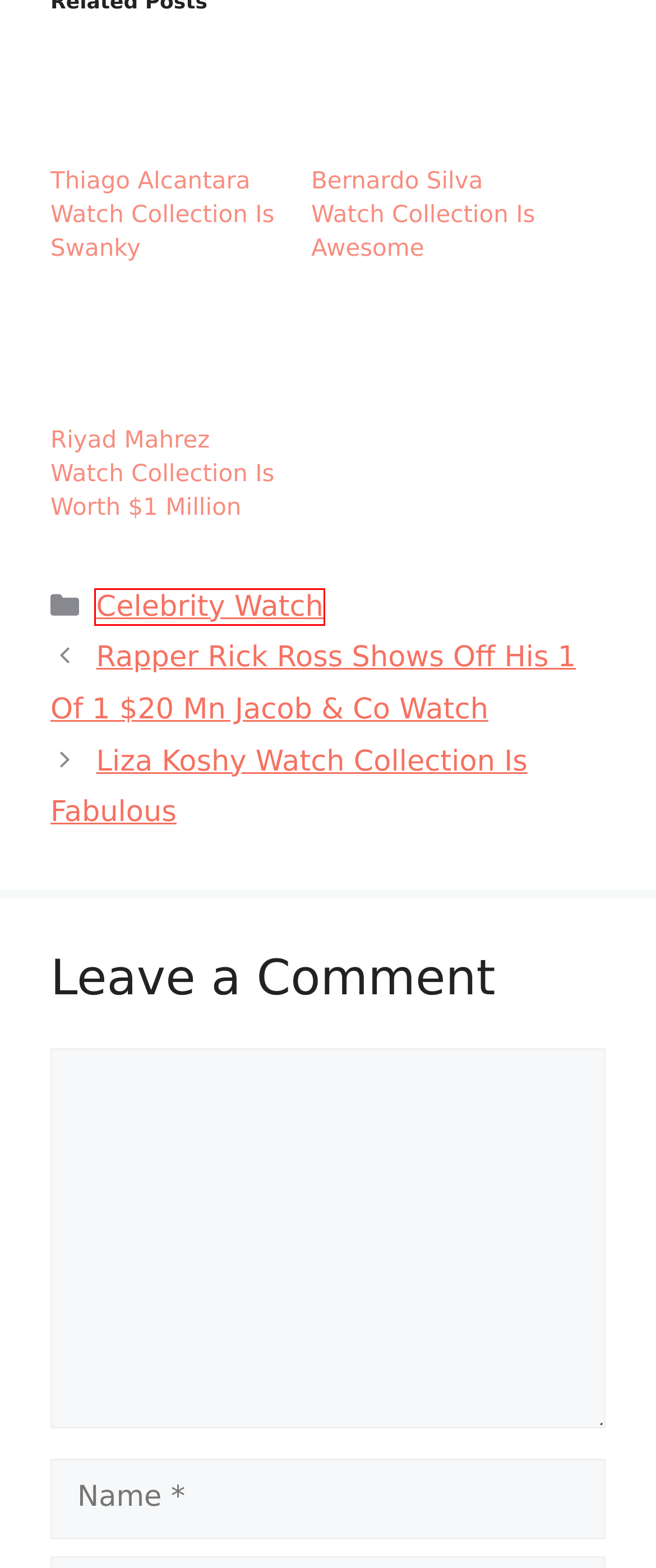Look at the screenshot of a webpage where a red bounding box surrounds a UI element. Your task is to select the best-matching webpage description for the new webpage after you click the element within the bounding box. The available options are:
A. Liza Koshy Watch Collection Is Fabulous » This Is Watch
B. Here Are The Top 10 Best Automatic Watches Under $500 » This Is Watch
C. Riyad Mahrez Watch Collection Is Worth $1 Million » This Is Watch
D. Rapper Rick Ross Shows Off His 1 Of 1 $20 Mn Jacob & Co Watch » This Is Watch
E. Bernardo Silva Watch Collection Is Awesome » This Is Watch
F. Here Are The 10 Best Pilot Watches You Can Buy » This Is Watch
G. Celebrity Watch Archives » This Is Watch
H. Thiago Alcantara Watch Collection Is Swanky » This Is Watch

G